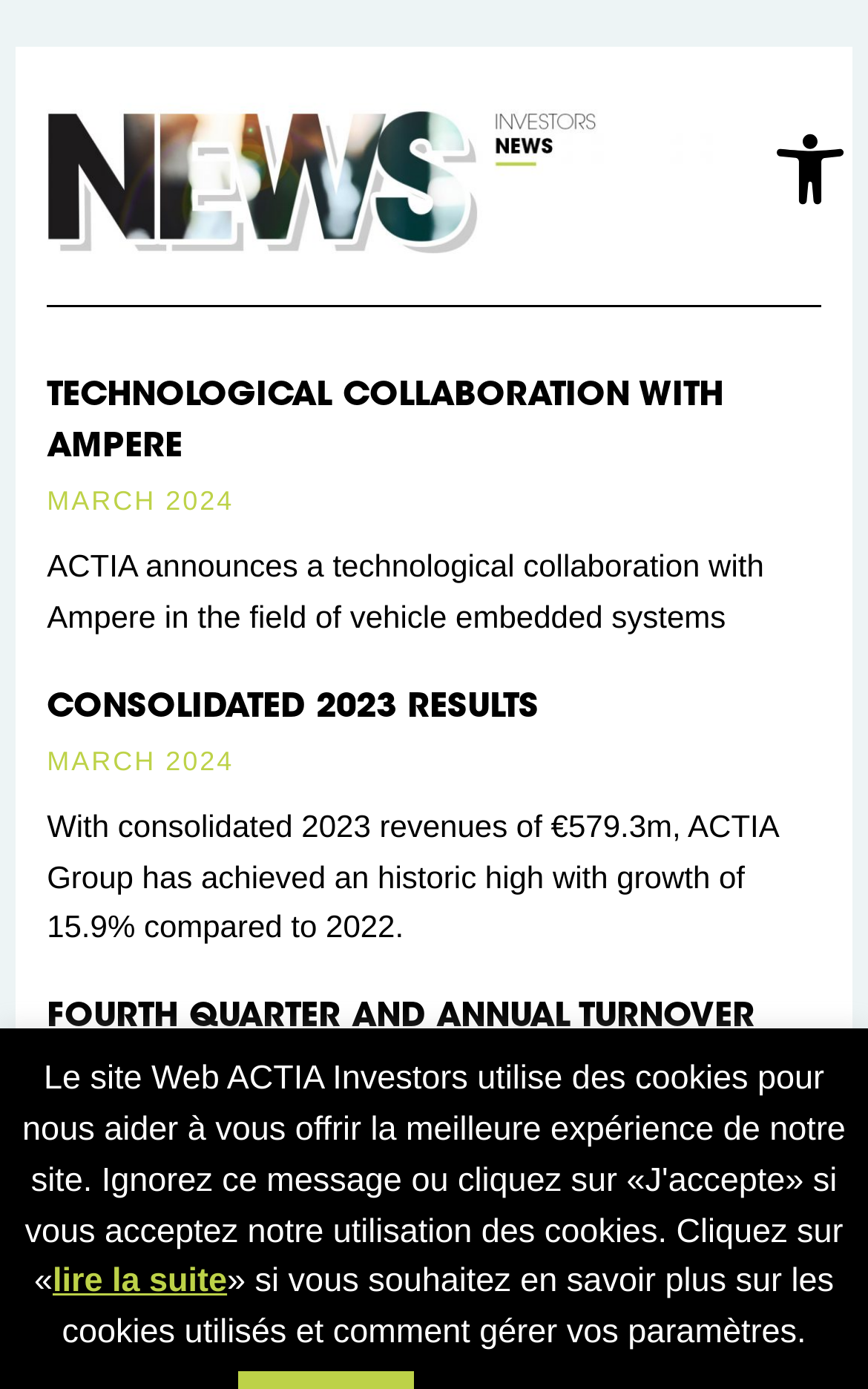What is the growth rate of ACTIA Group's revenue in 2023?
Please provide a single word or phrase as your answer based on the image.

15.9%